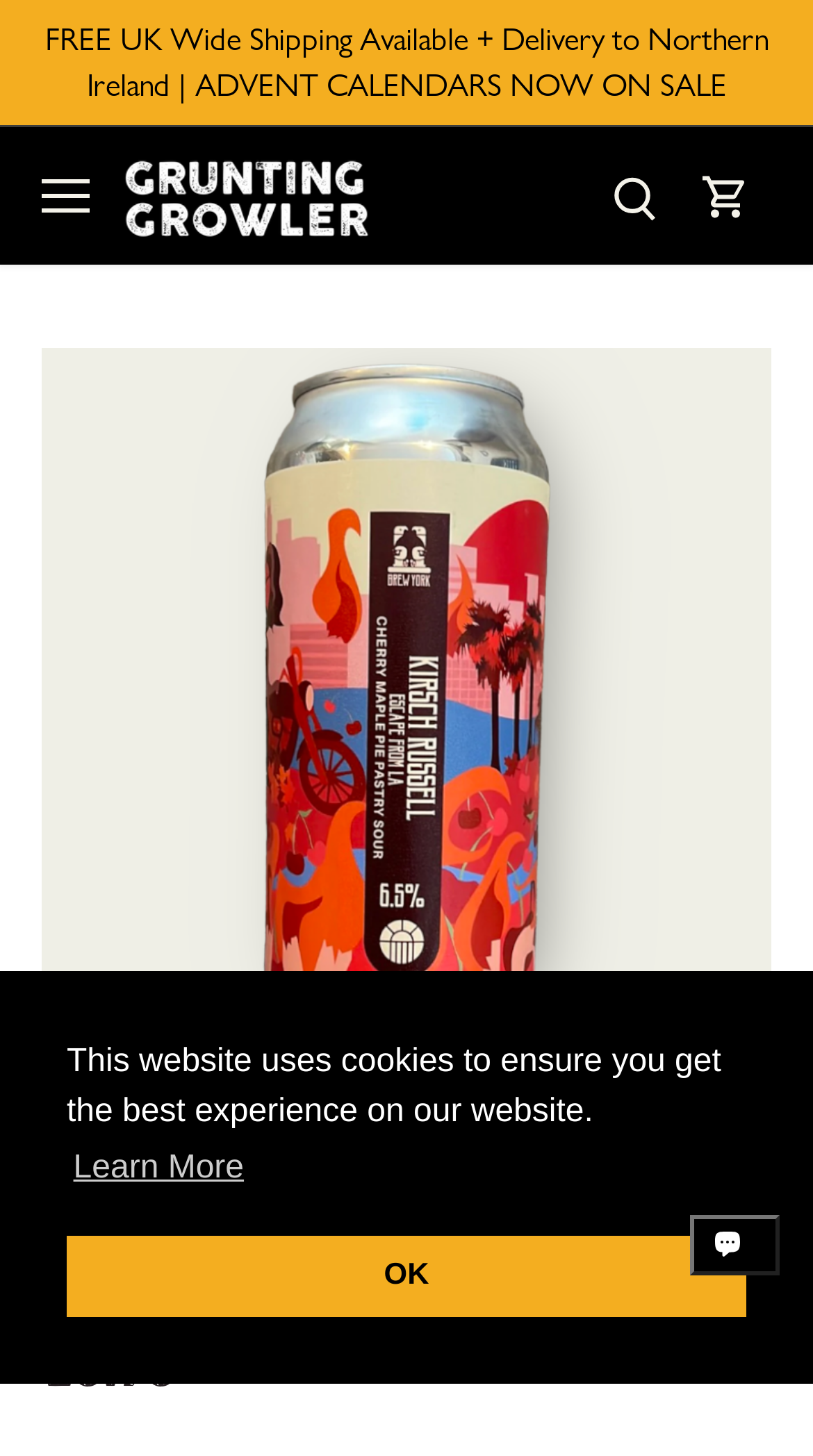Please identify the bounding box coordinates of the clickable region that I should interact with to perform the following instruction: "Click the 'Youth & Reserves' link". The coordinates should be expressed as four float numbers between 0 and 1, i.e., [left, top, right, bottom].

None